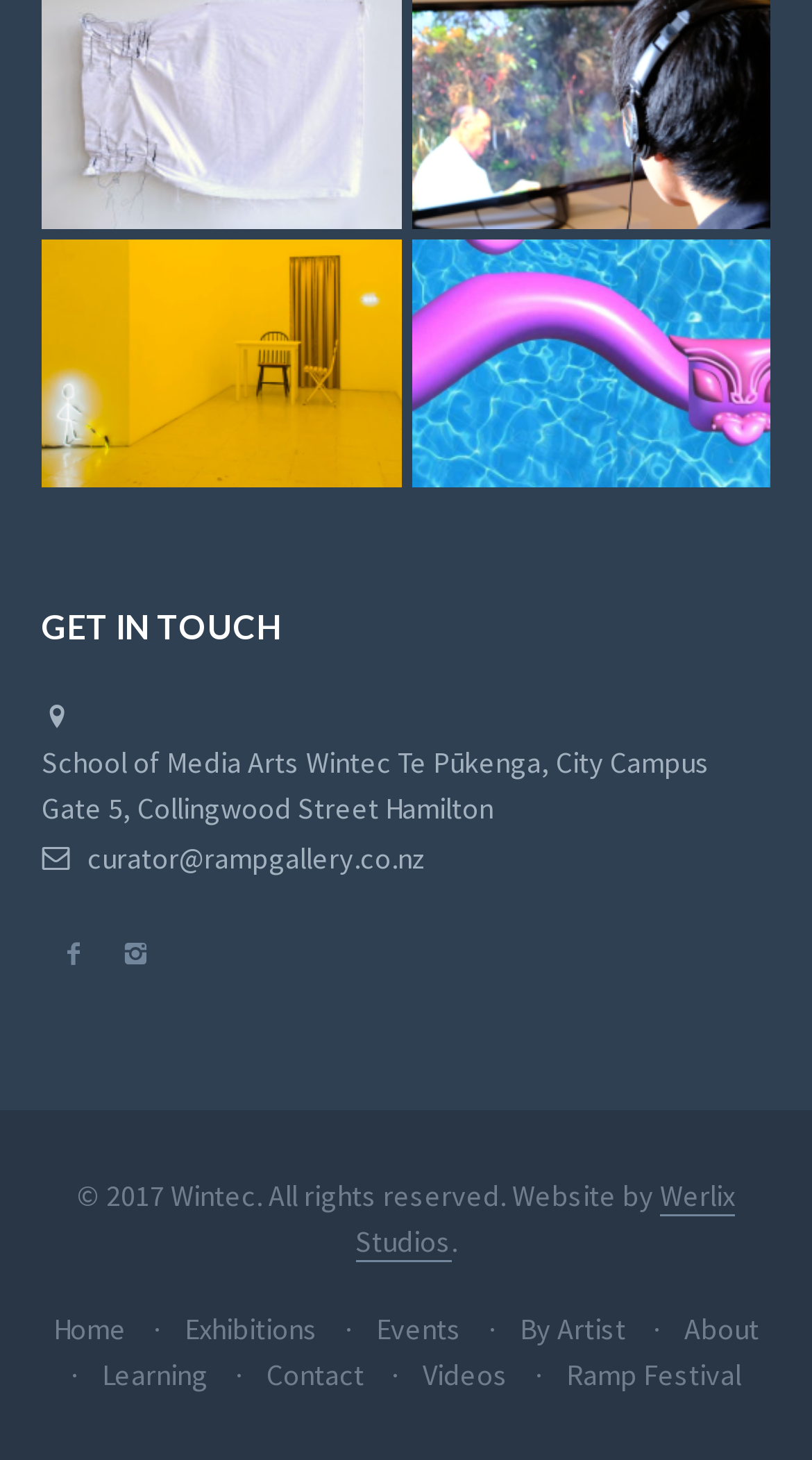What is the name of the website developer?
Respond to the question with a single word or phrase according to the image.

Werlix Studios